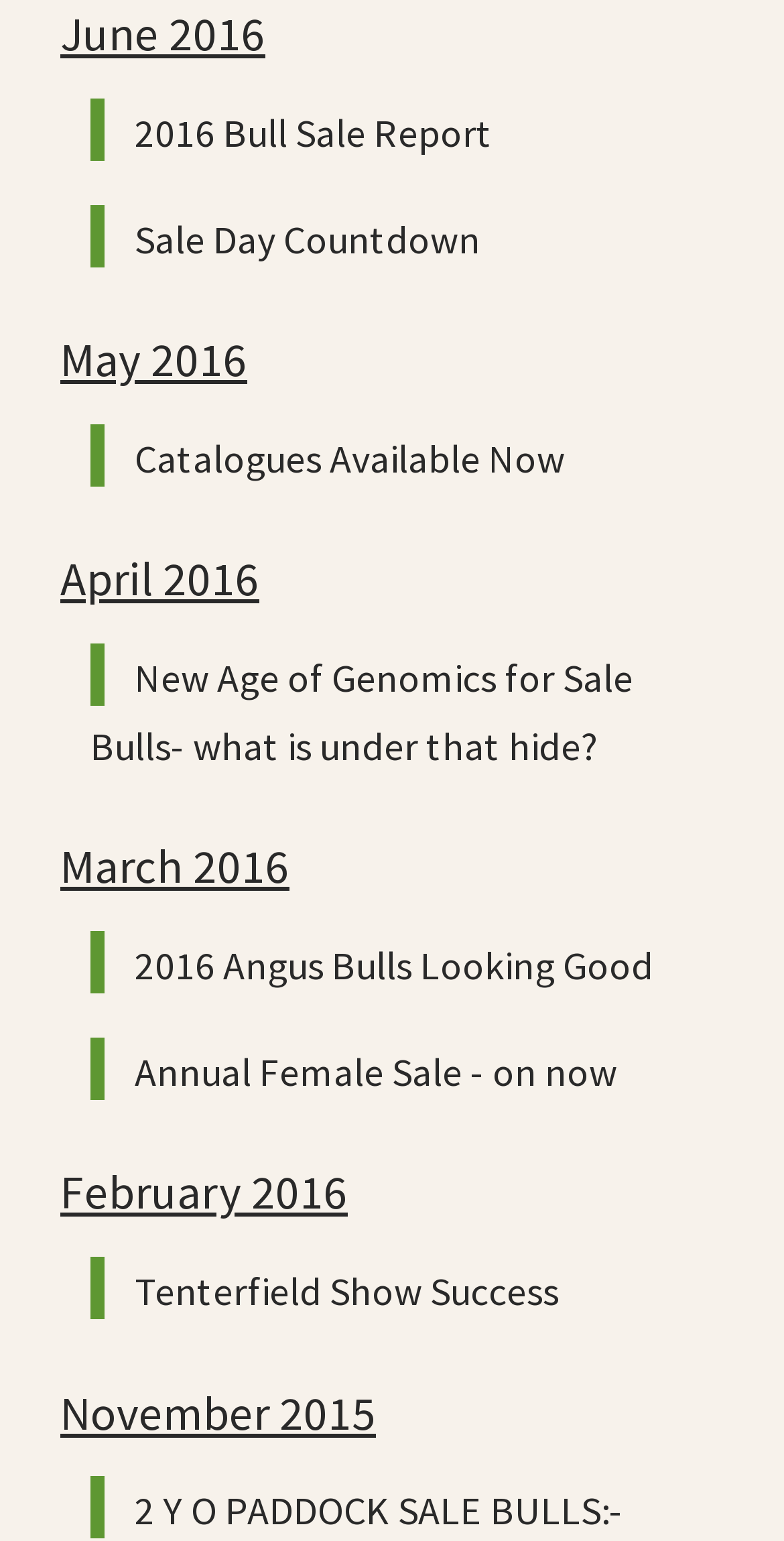Please identify the bounding box coordinates of the area that needs to be clicked to follow this instruction: "View June 2016 archives".

[0.077, 0.002, 0.338, 0.04]